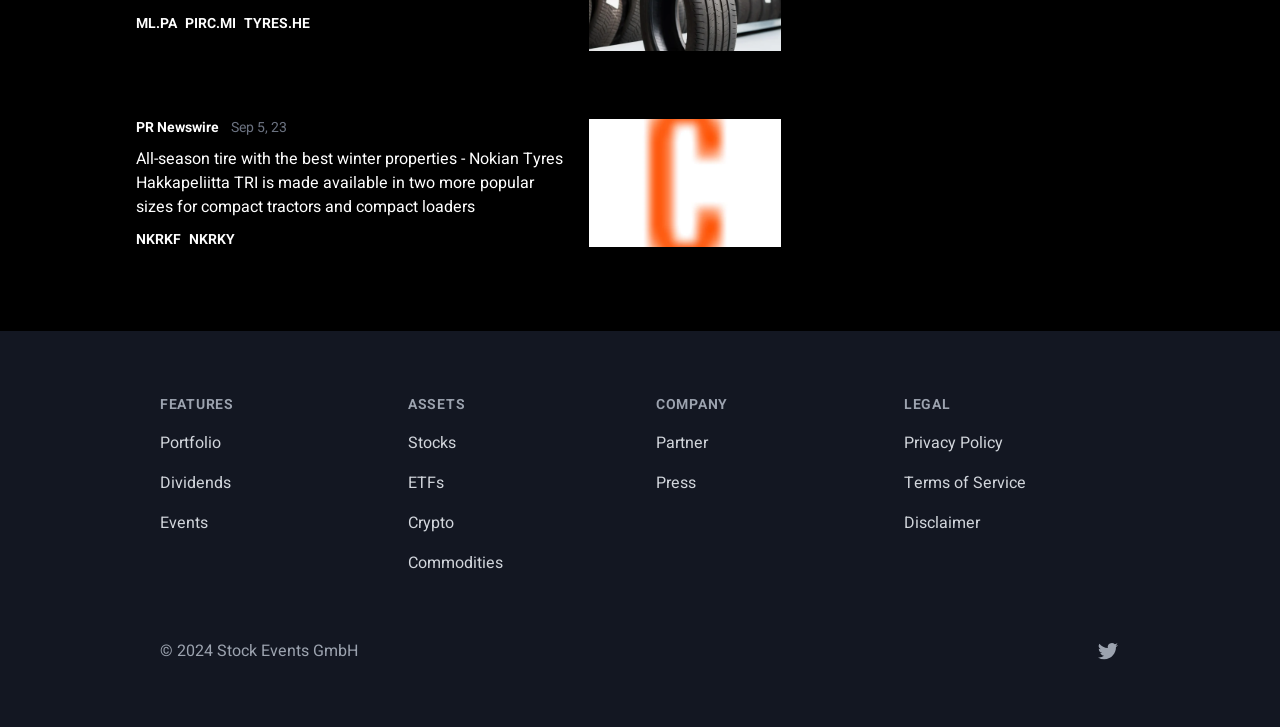Please identify the bounding box coordinates of the clickable area that will allow you to execute the instruction: "Check privacy policy".

[0.706, 0.593, 0.784, 0.626]